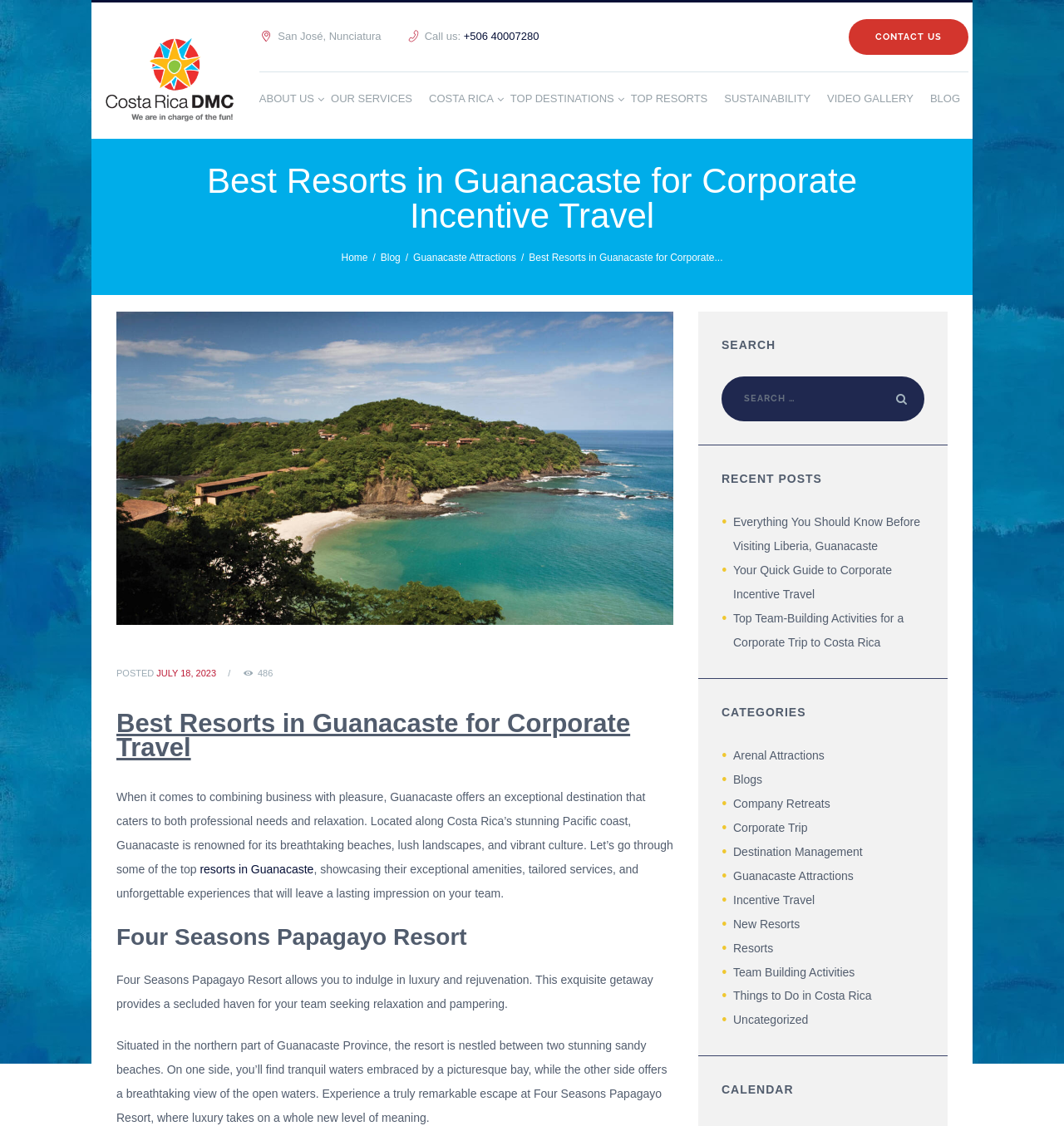Locate the bounding box coordinates of the element I should click to achieve the following instruction: "Call the phone number".

[0.436, 0.027, 0.507, 0.038]